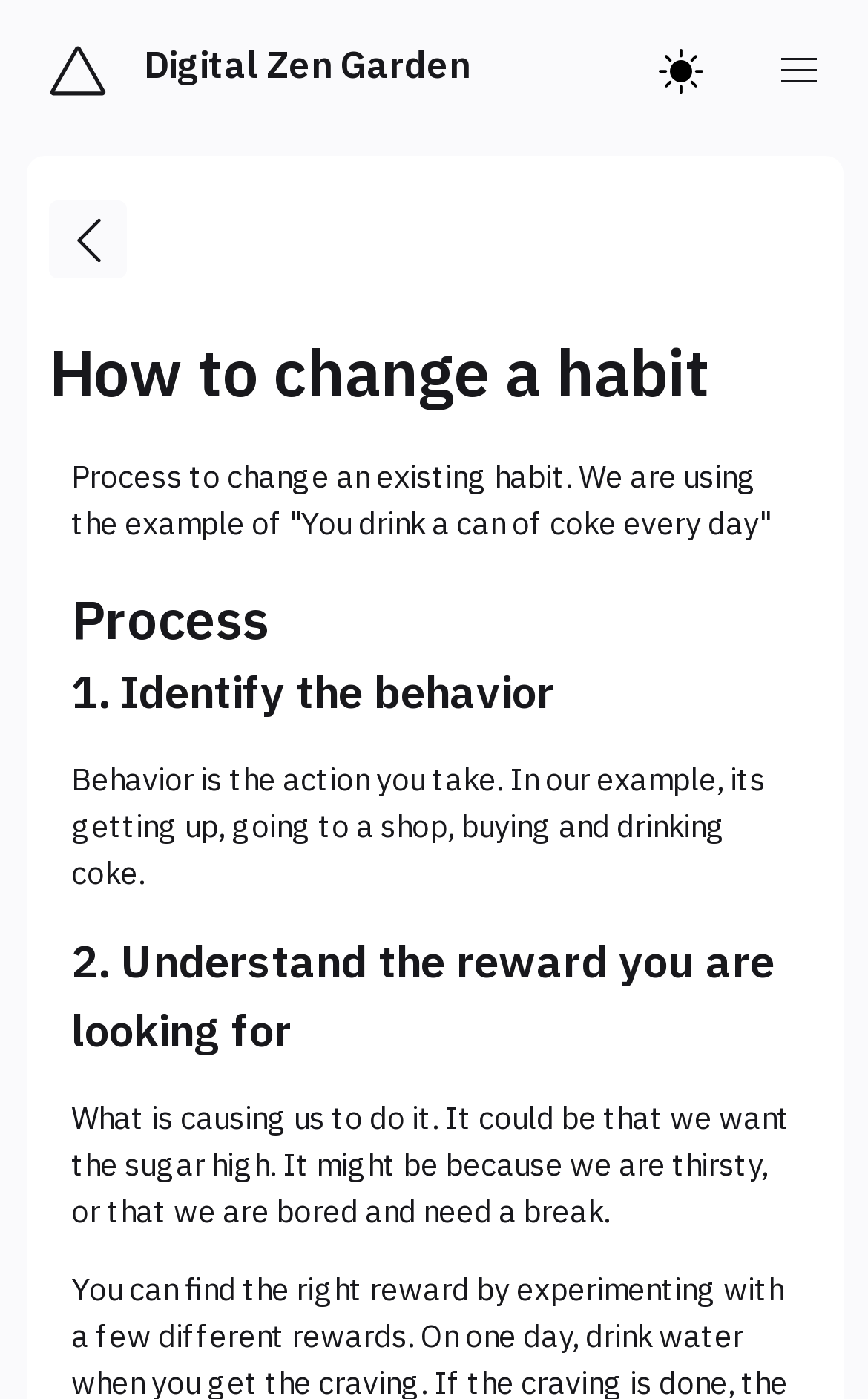From the element description parent_node: Digital Zen Garden aria-label="menu", predict the bounding box coordinates of the UI element. The coordinates must be specified in the format (top-left x, top-left y, bottom-right x, bottom-right y) and should be within the 0 to 1 range.

[0.863, 0.015, 0.979, 0.087]